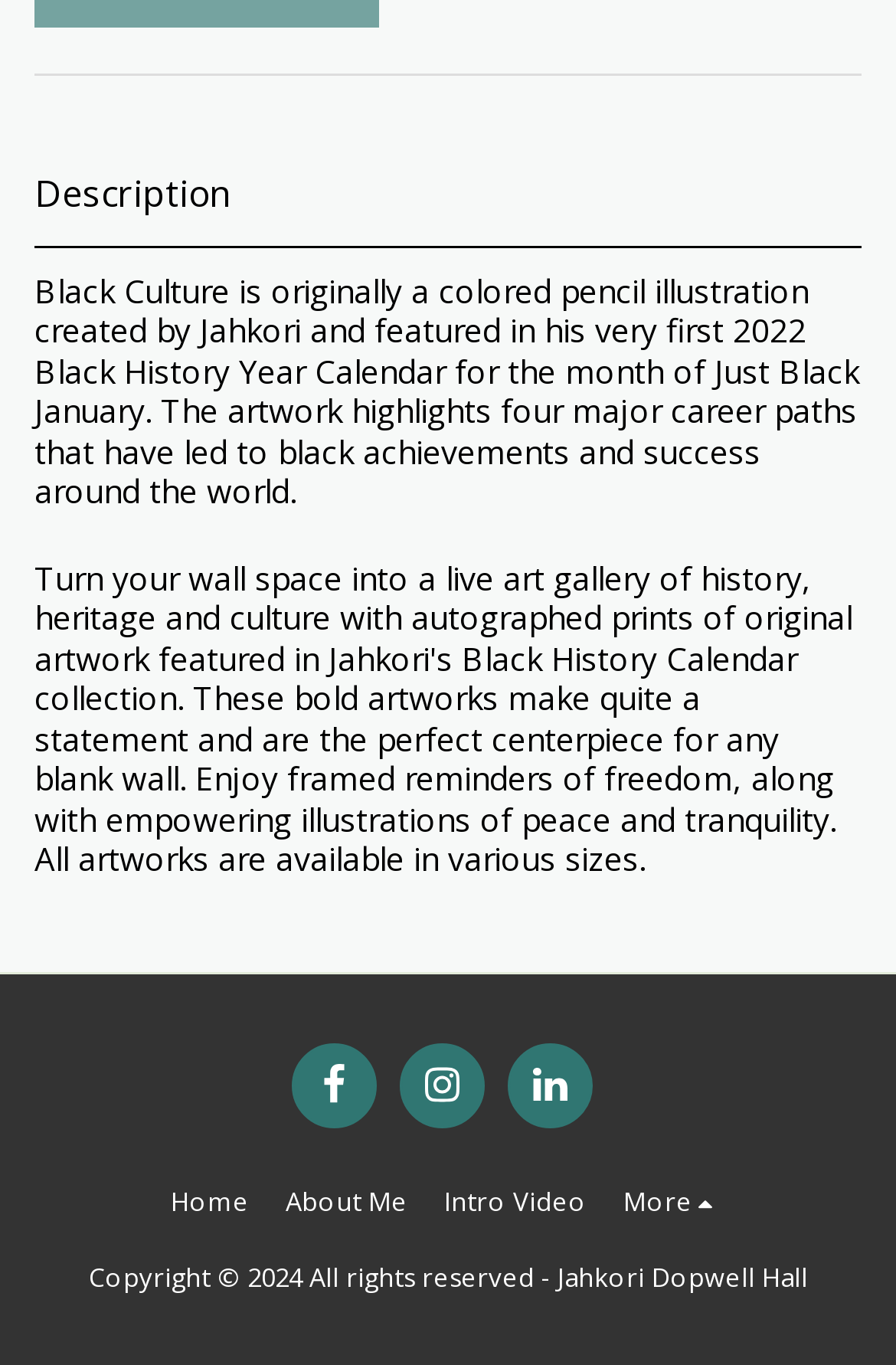Provide the bounding box coordinates for the UI element described in this sentence: "more". The coordinates should be four float values between 0 and 1, i.e., [left, top, right, bottom].

[0.696, 0.864, 0.809, 0.897]